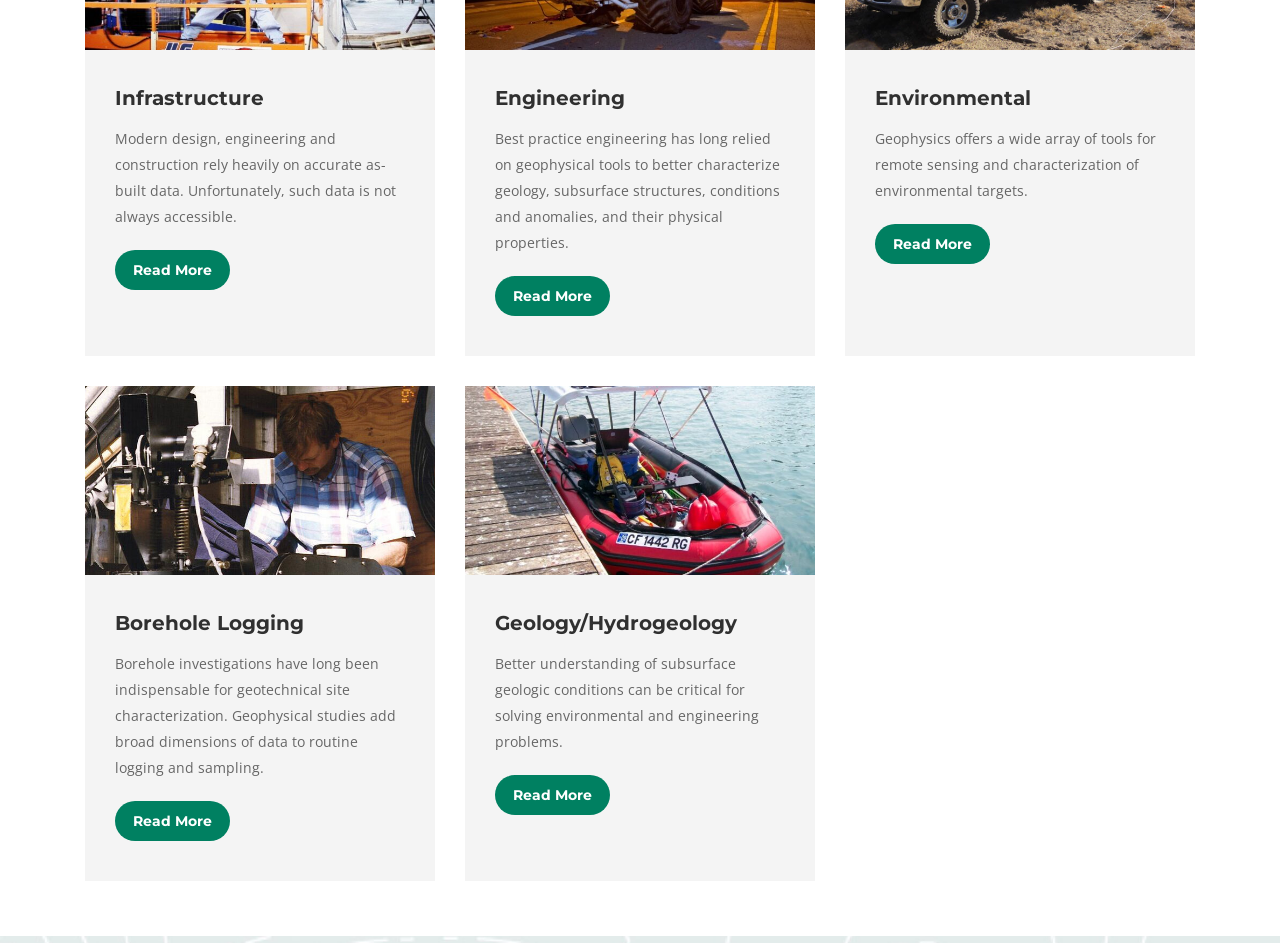What is the relationship between geophysics and environmental targets?
Using the information from the image, provide a comprehensive answer to the question.

The StaticText element under the 'Environmental' heading mentions that geophysics offers a wide array of tools for remote sensing and characterization of environmental targets, which implies that geophysics is used to study and understand environmental targets.